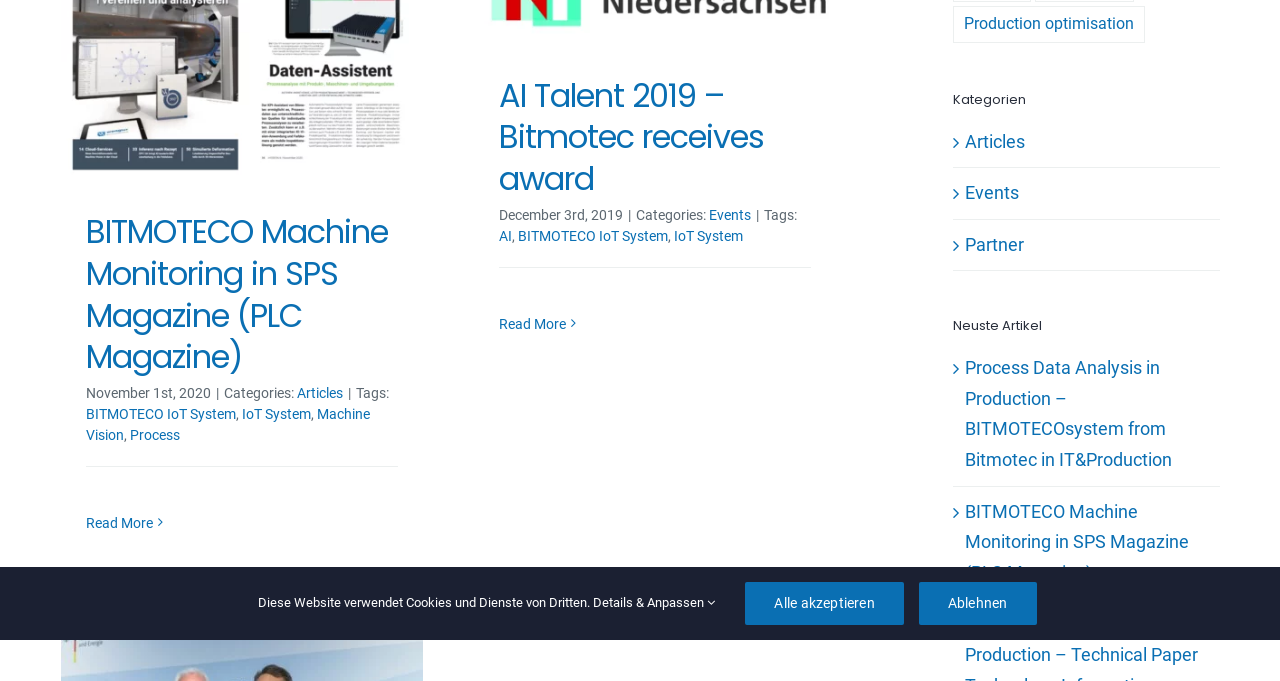Based on the element description "Articles", predict the bounding box coordinates of the UI element.

[0.754, 0.186, 0.945, 0.231]